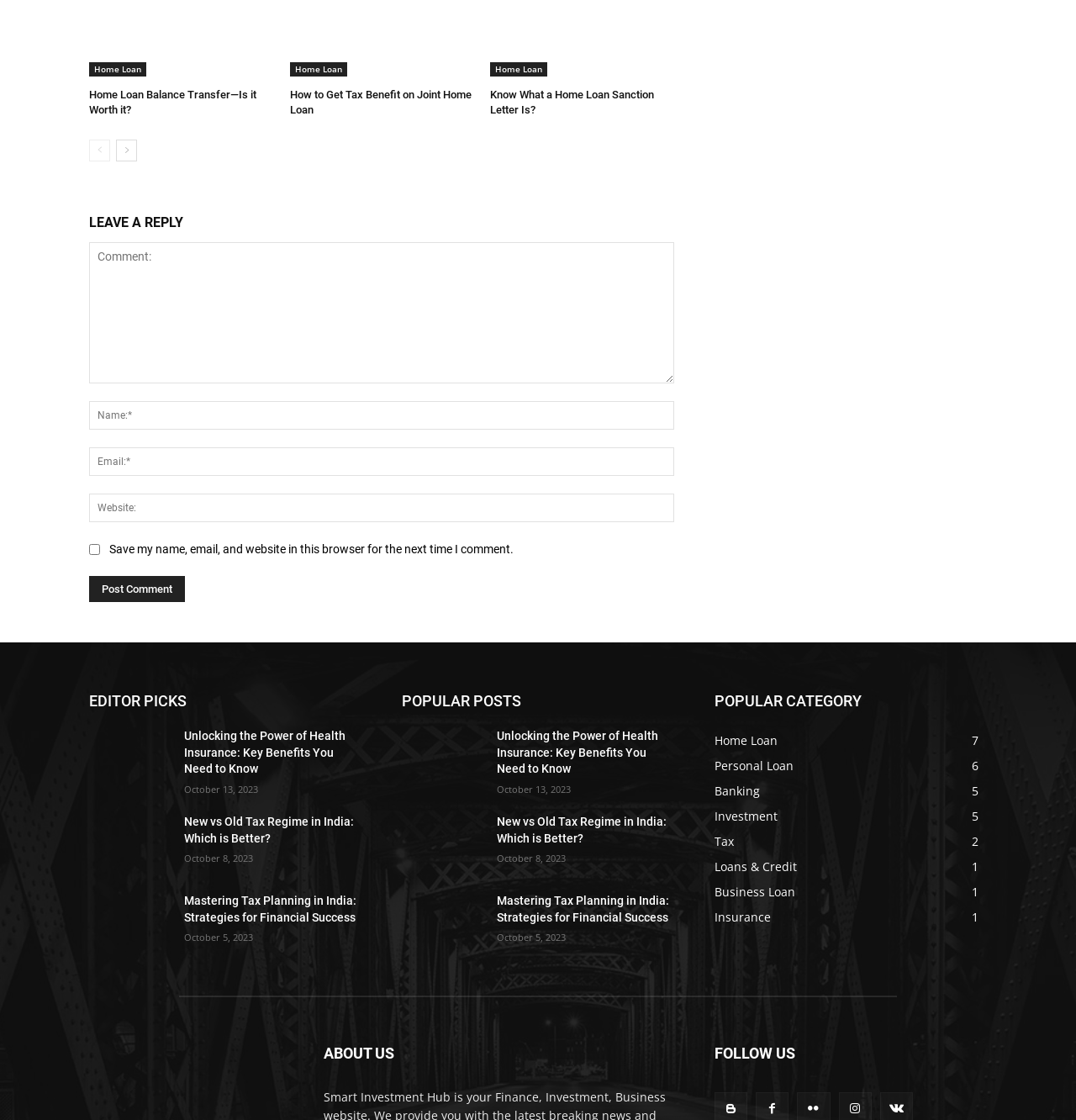Please identify the coordinates of the bounding box for the clickable region that will accomplish this instruction: "Explore the link to Online Network Marketing".

None